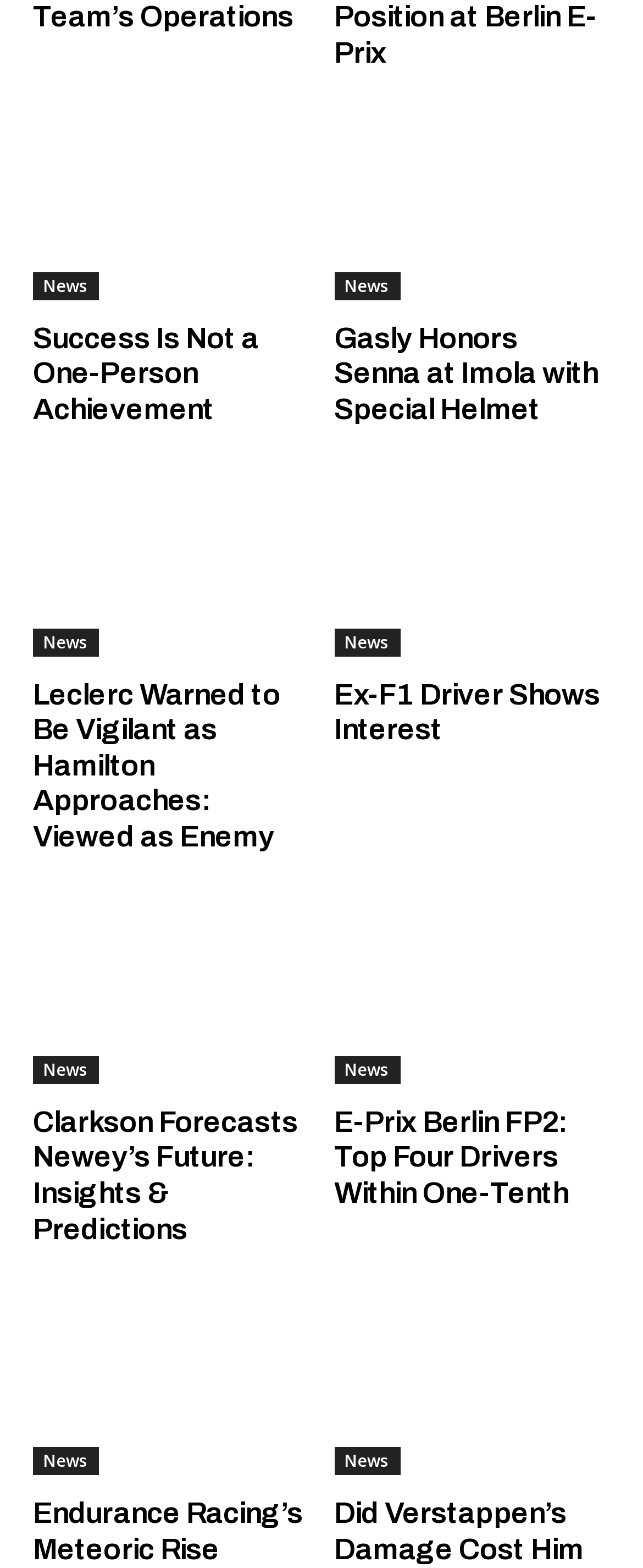Specify the bounding box coordinates of the element's area that should be clicked to execute the given instruction: "Share on pinterest". The coordinates should be four float numbers between 0 and 1, i.e., [left, top, right, bottom].

None